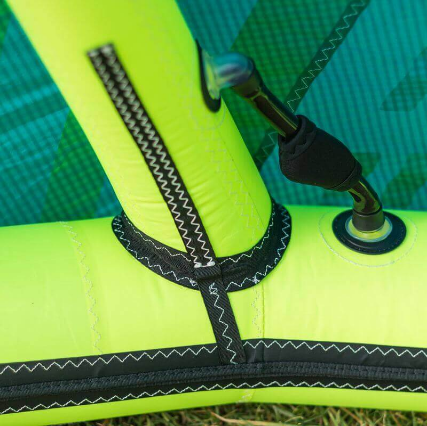Answer briefly with one word or phrase:
What is the purpose of the black stitching?

To emphasize craftsmanship